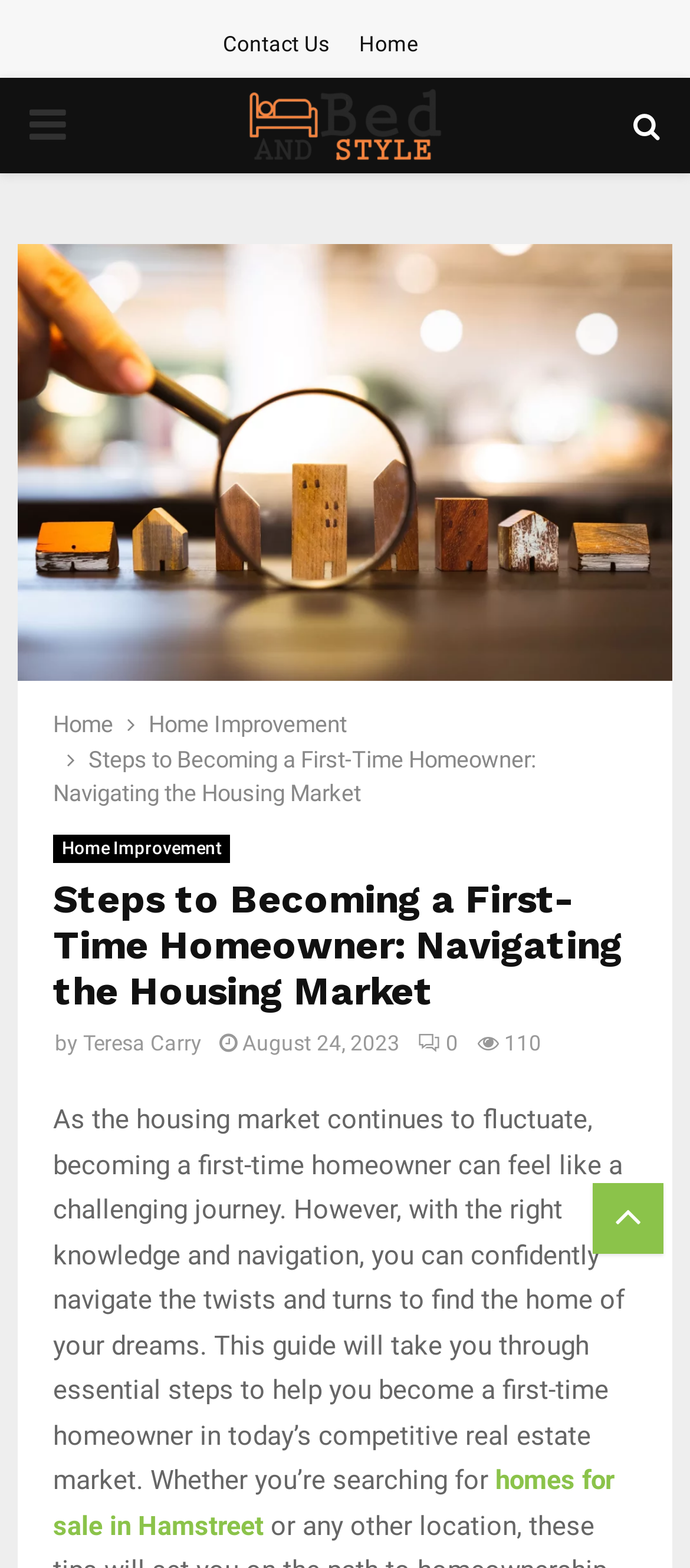Find the bounding box coordinates of the element I should click to carry out the following instruction: "Open the 'Home' page".

[0.521, 0.018, 0.605, 0.038]